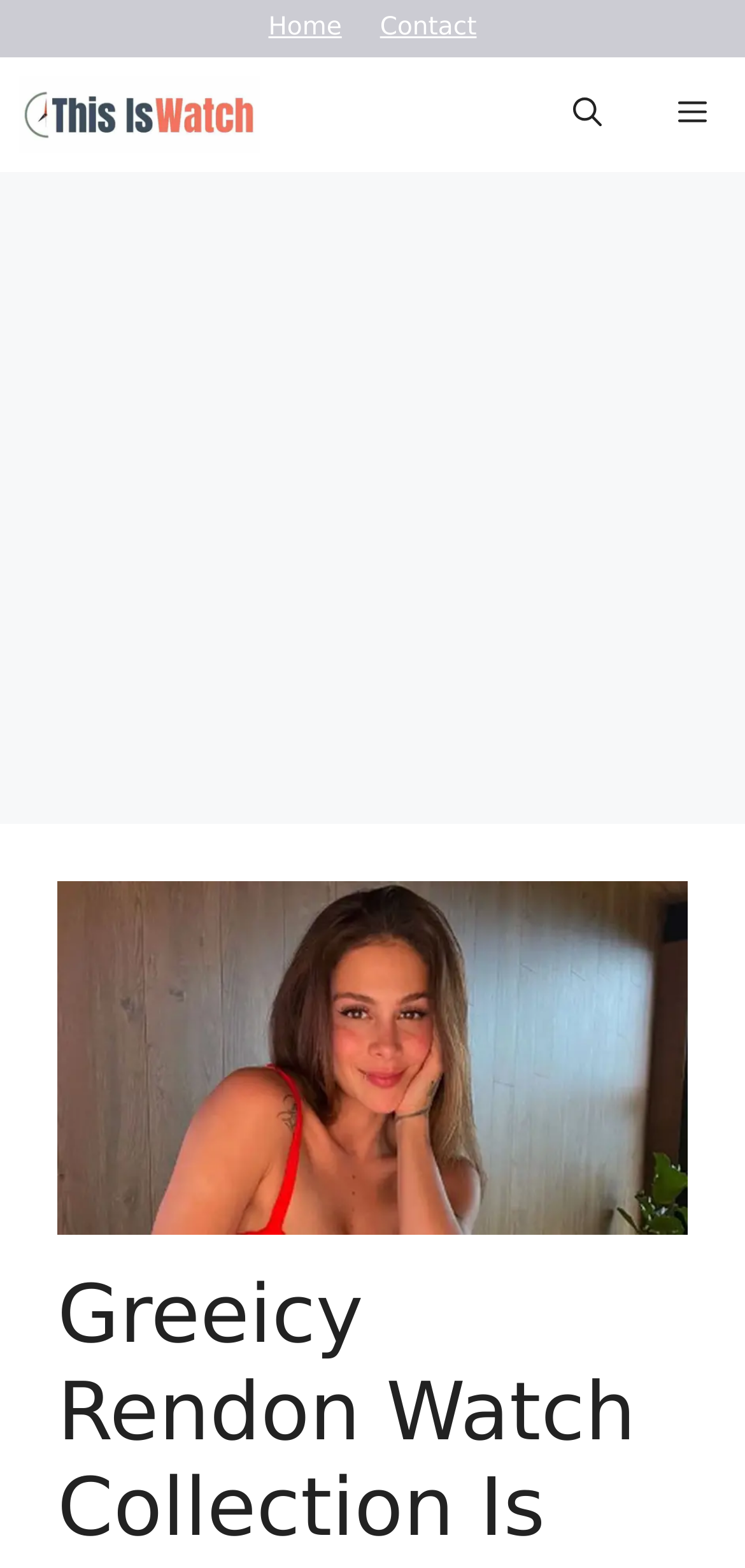Give a detailed overview of the webpage's appearance and contents.

The webpage is about Greeicy Rendon's watch collection, featuring luxury timepieces from popular brands like Rolex and Cartier. At the top left, there is a link to "This Is Watch" accompanied by an image with the same name. Below this, there are two links, "Home" and "Contact", positioned side by side. 

On the top right, a "Menu" button is located, which is not expanded. Next to it, there is a link to "Open Search Bar". 

The main content of the webpage is an iframe containing an advertisement, which takes up most of the page's real estate. Within this iframe, there is a large image showcasing Greeicy Rendon's watch collection.